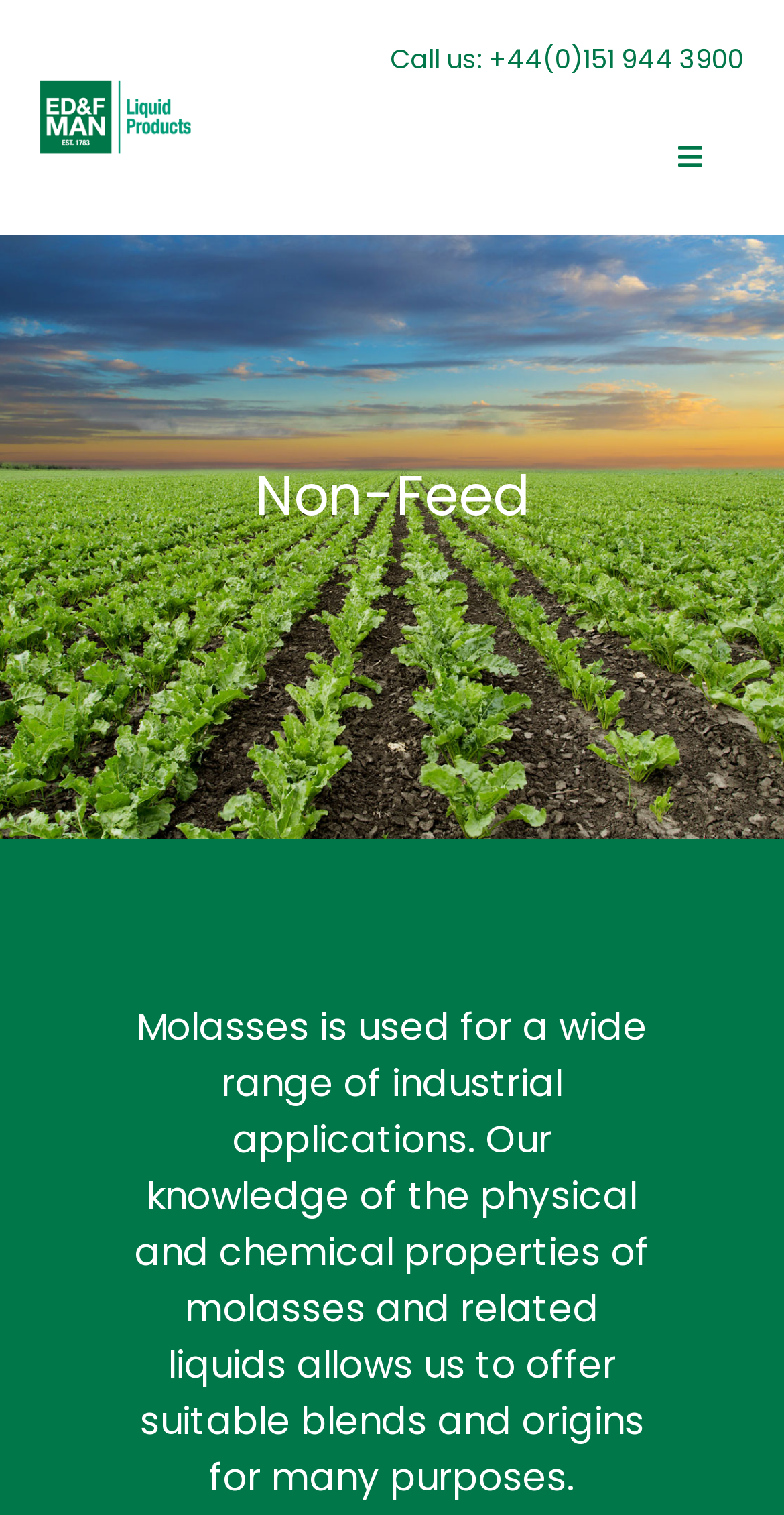Identify the bounding box coordinates of the part that should be clicked to carry out this instruction: "Toggle the navigation menu".

[0.811, 0.079, 0.949, 0.129]